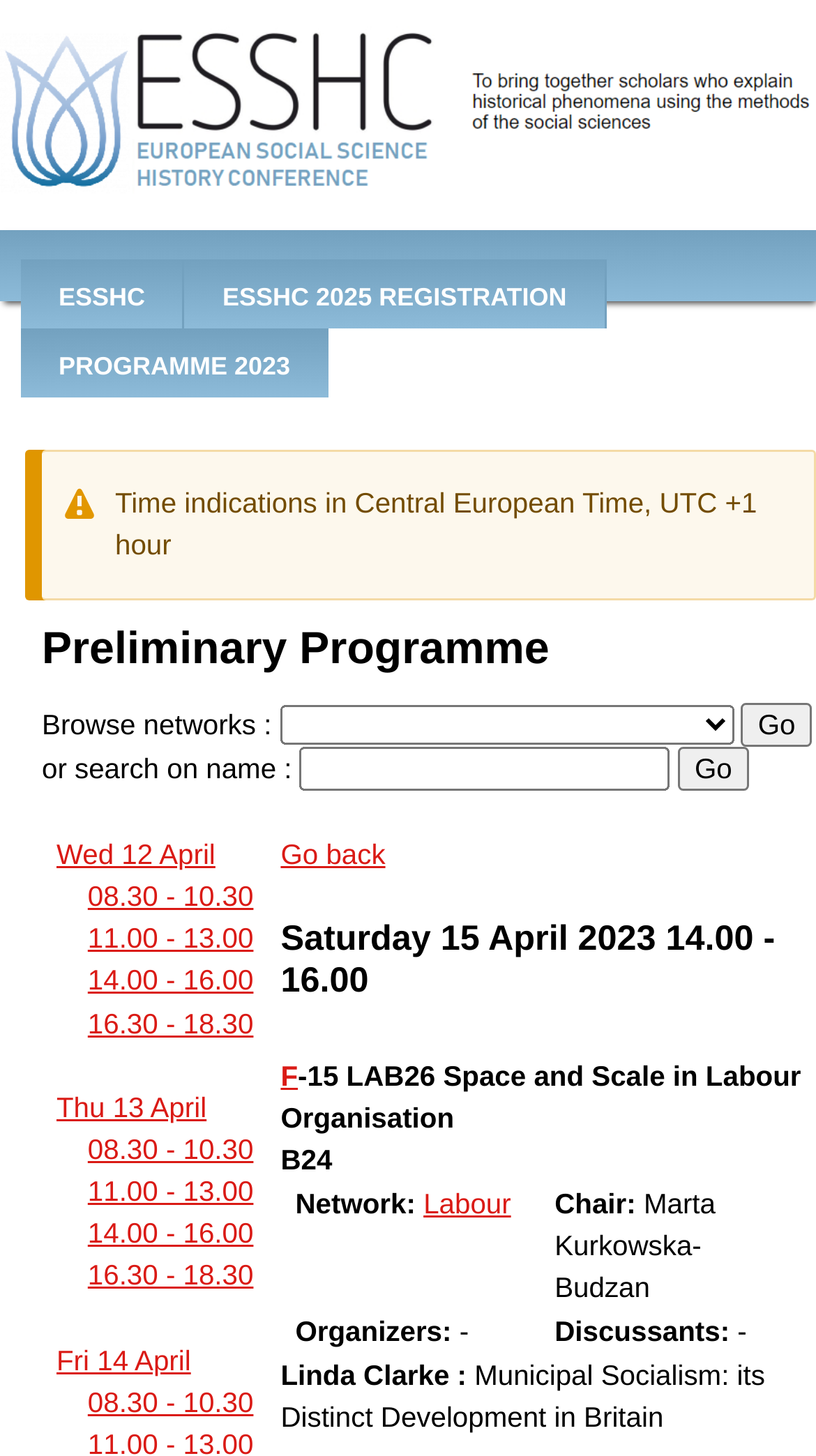Please answer the following question using a single word or phrase: 
How many events are listed for Saturday 15 April 2023?

1